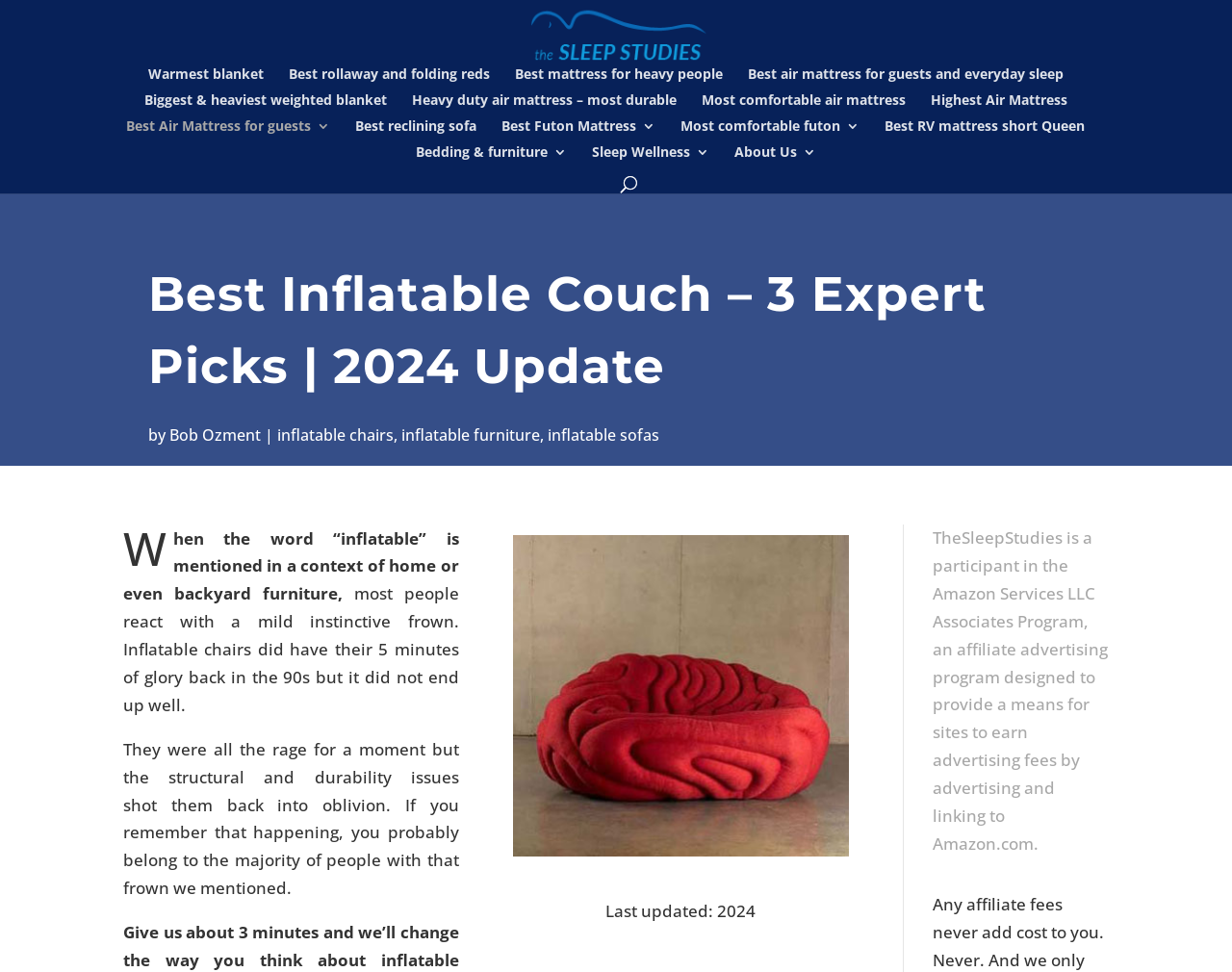Indicate the bounding box coordinates of the element that must be clicked to execute the instruction: "Visit 'Best rollaway and folding beds' page". The coordinates should be given as four float numbers between 0 and 1, i.e., [left, top, right, bottom].

[0.234, 0.069, 0.397, 0.096]